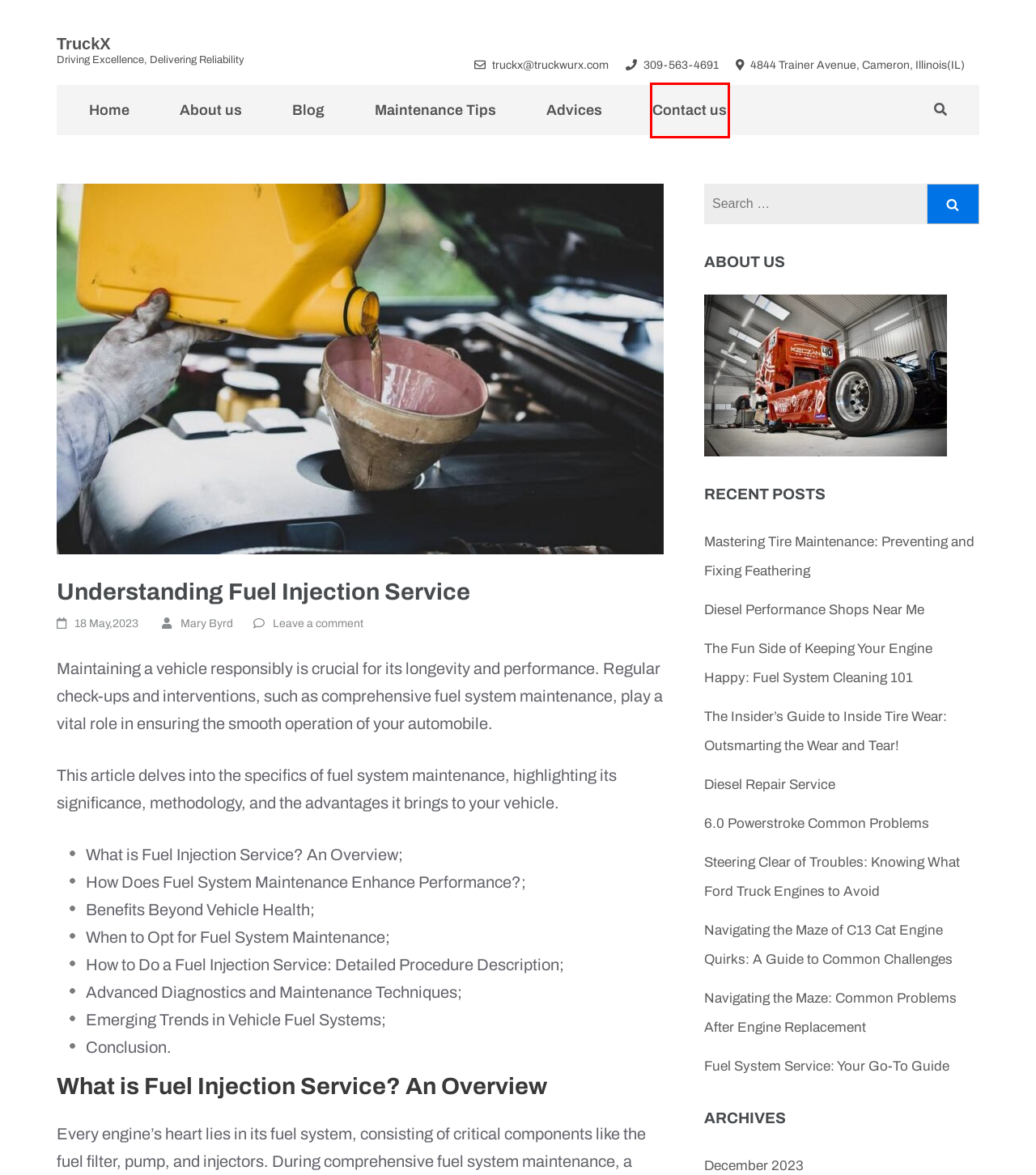Examine the screenshot of a webpage with a red bounding box around an element. Then, select the webpage description that best represents the new page after clicking the highlighted element. Here are the descriptions:
A. Truck Diesel Repair & Performance
B. What Causes Feathering On Tires: Causes and Fixes
C. About us - TruckX
D. Blog Archives - TruckX
E. 6.0 Powerstroke Common Problems - Truckwurx
F. Diesel Performance Shops Near Me AZ - TruckX
G. Common Problems After Engine Replacement: Solutions & Prevention
H. Contact us - TruckX

H